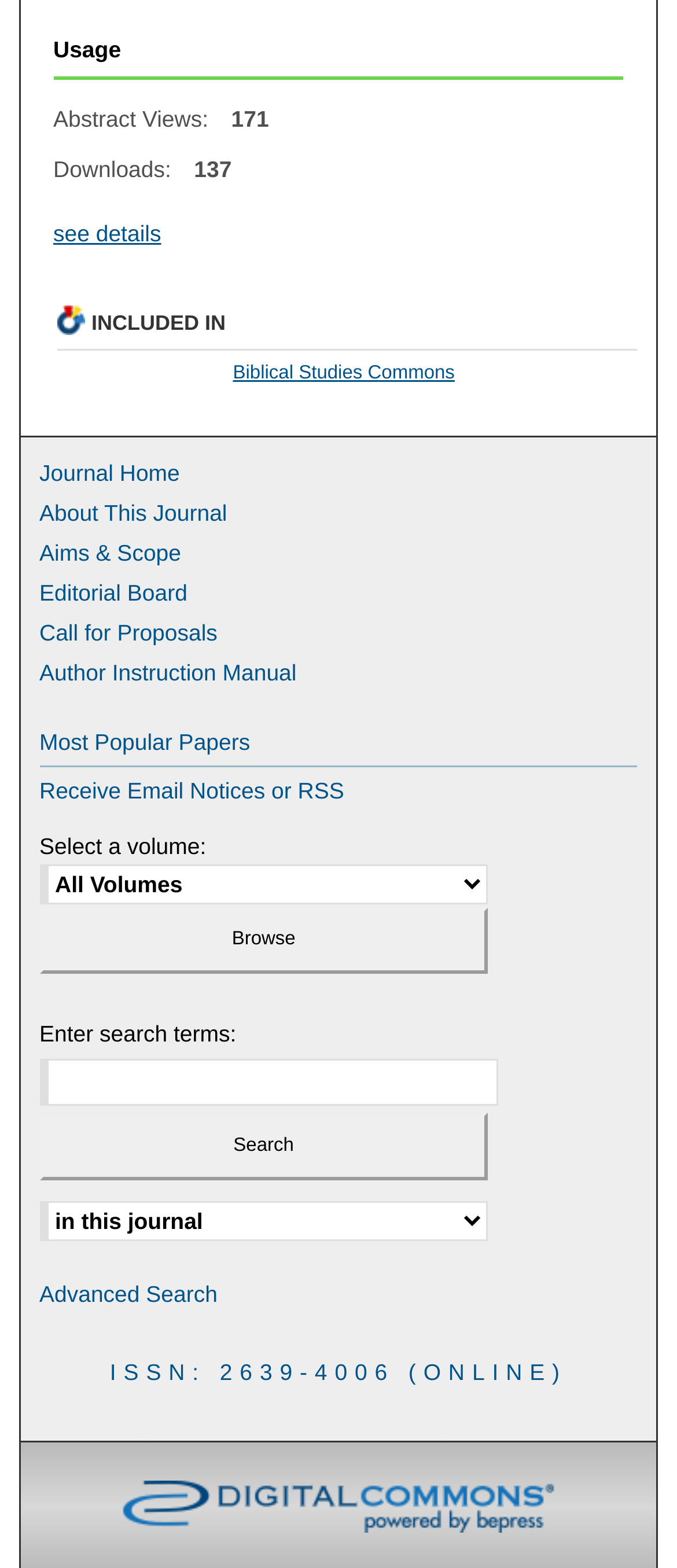Using the webpage screenshot, find the UI element described by Wix.com. Provide the bounding box coordinates in the format (top-left x, top-left y, bottom-right x, bottom-right y), ensuring all values are floating point numbers between 0 and 1.

None